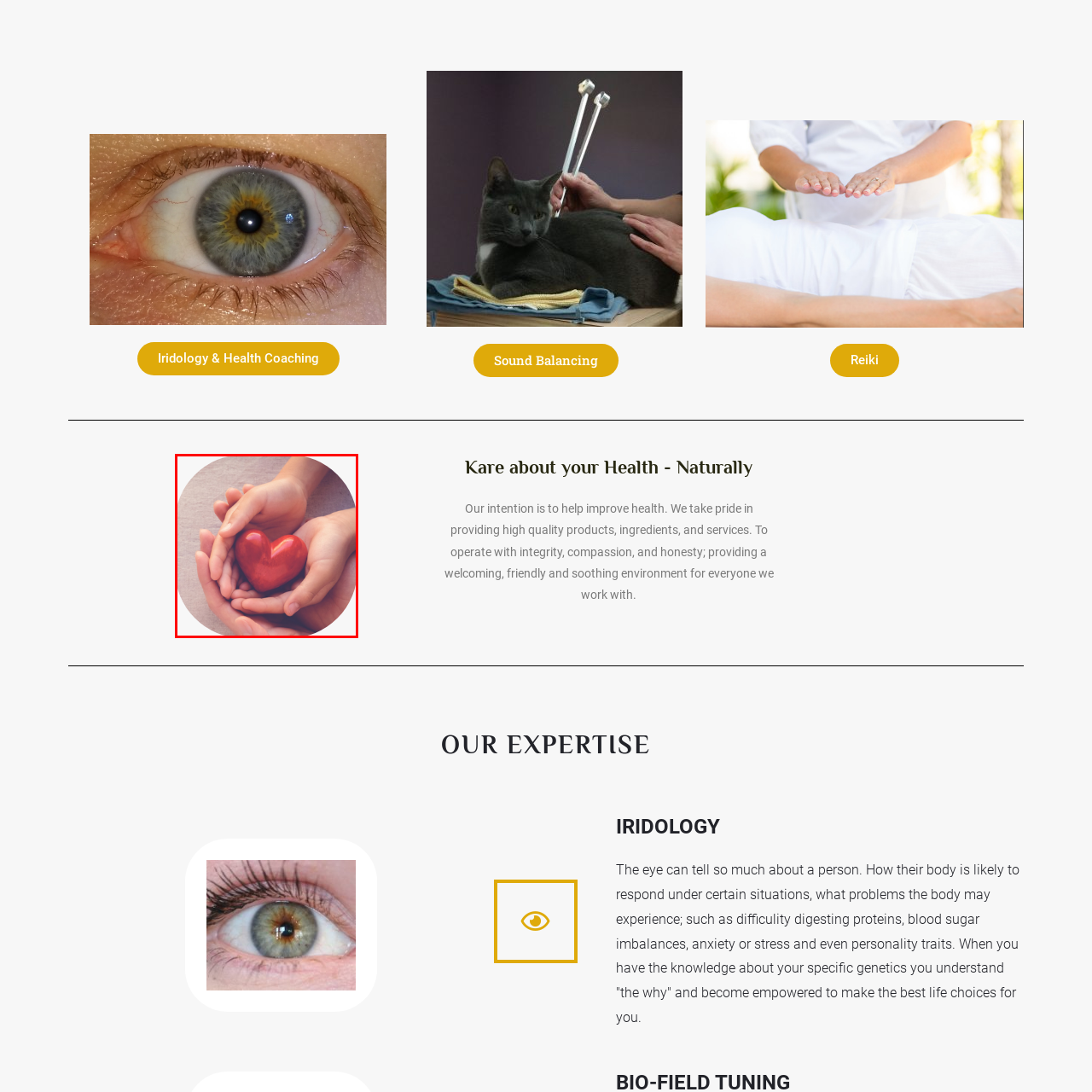Give an in-depth explanation of the image captured within the red boundary.

The image features three hands gently cradling a bright red heart, symbolizing care and compassion. The heart appears smooth and glossy, contrasting beautifully with the softer texture of the hands surrounding it. The hands are of different sizes, suggesting a nurturing relationship, perhaps between different generations or individuals. This visual representation embodies themes of love, health, and support, aligning with a holistic approach to well-being. Above the image, a heading states "Kare about your Health - Naturally," reinforcing the importance of health and a nurturing environment. The overall composition evokes feelings of warmth and connection, emphasizing the significance of caring for oneself and others.